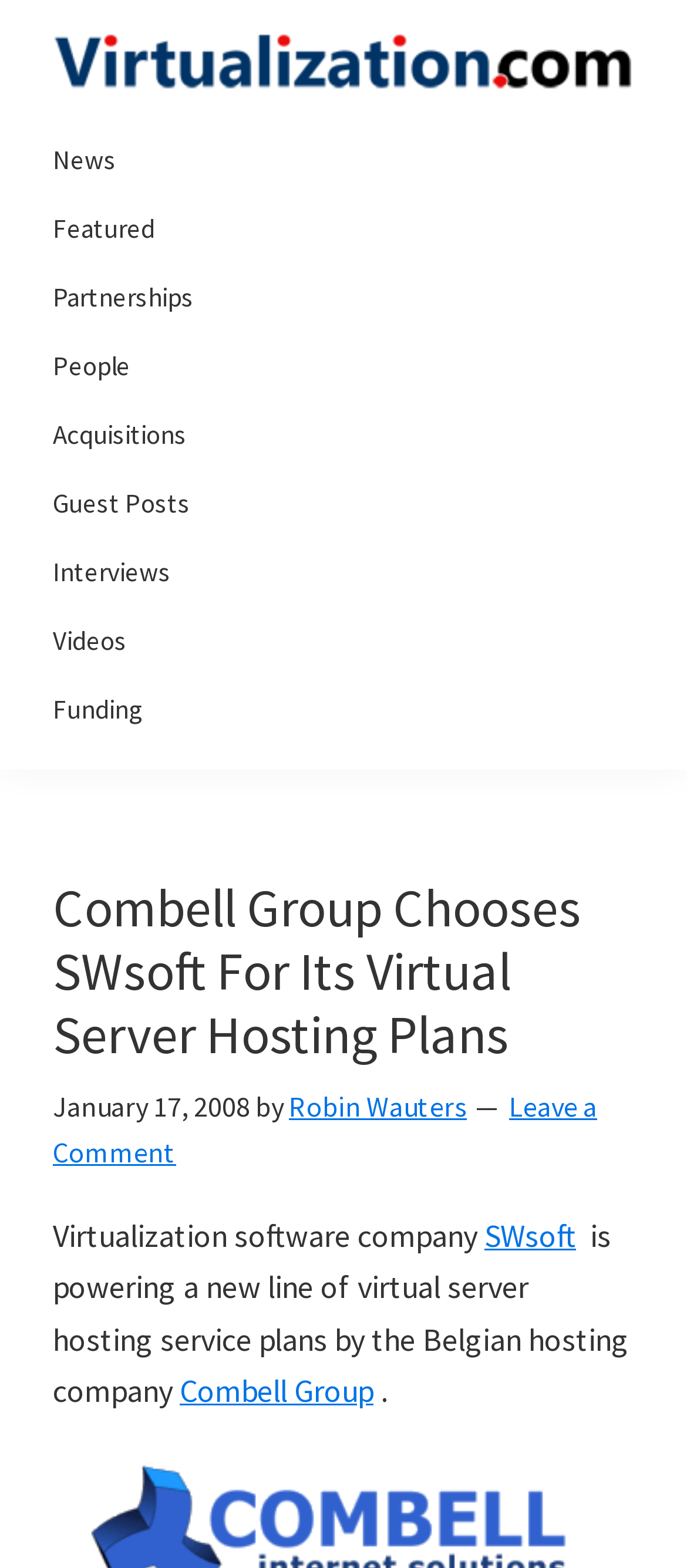Identify the bounding box coordinates of the clickable section necessary to follow the following instruction: "Go to Virtualization.com". The coordinates should be presented as four float numbers from 0 to 1, i.e., [left, top, right, bottom].

[0.077, 0.019, 0.923, 0.057]